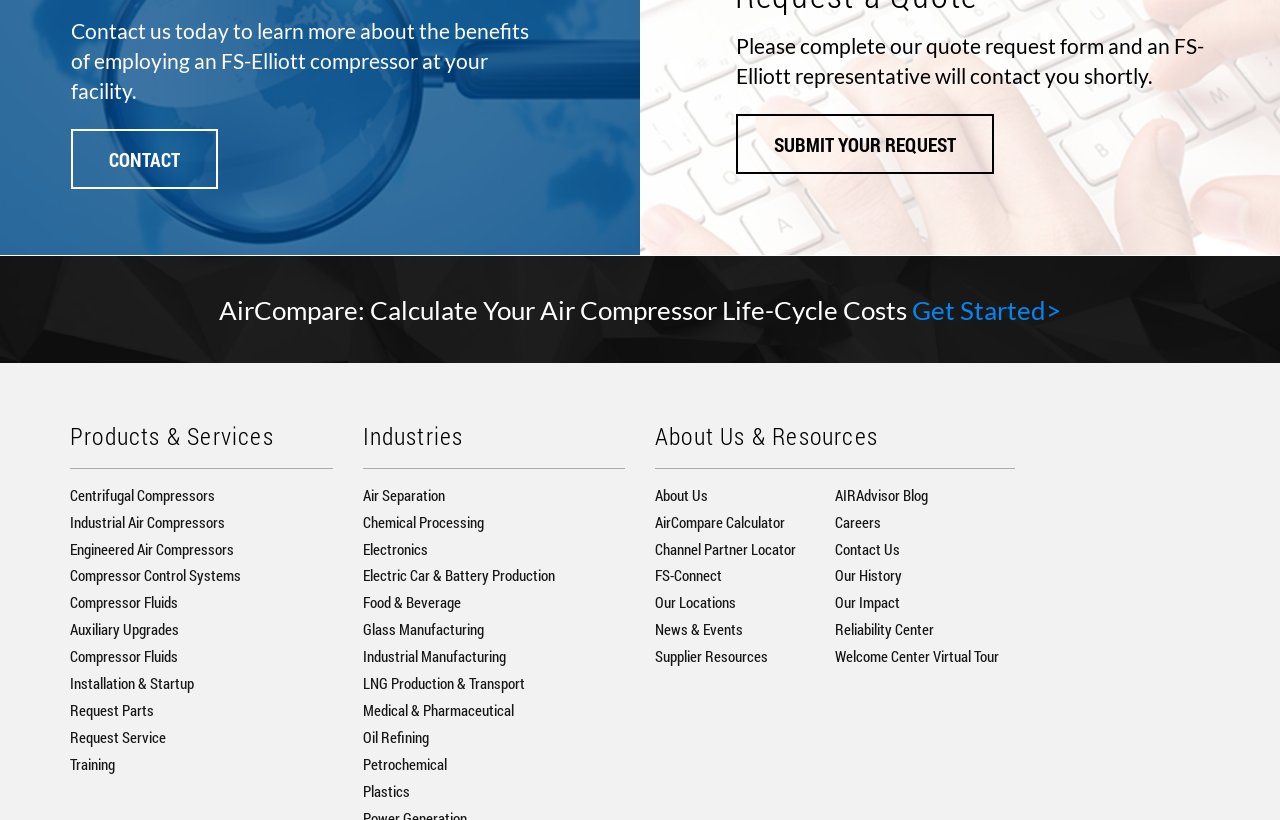What is the company's product?
Based on the image, give a one-word or short phrase answer.

Air compressors